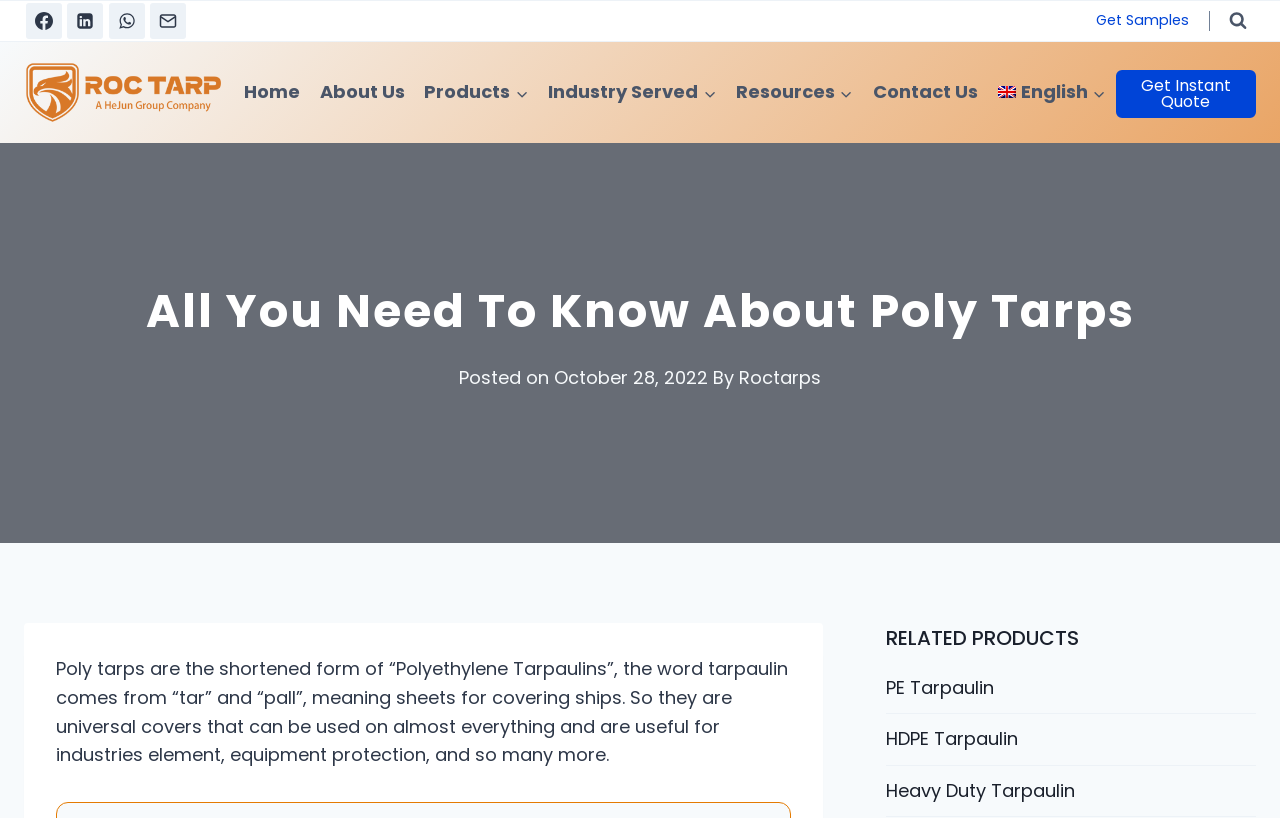Locate the bounding box coordinates of the UI element described by: "Heavy Duty Tarpaulin". Provide the coordinates as four float numbers between 0 and 1, formatted as [left, top, right, bottom].

[0.693, 0.936, 0.981, 0.999]